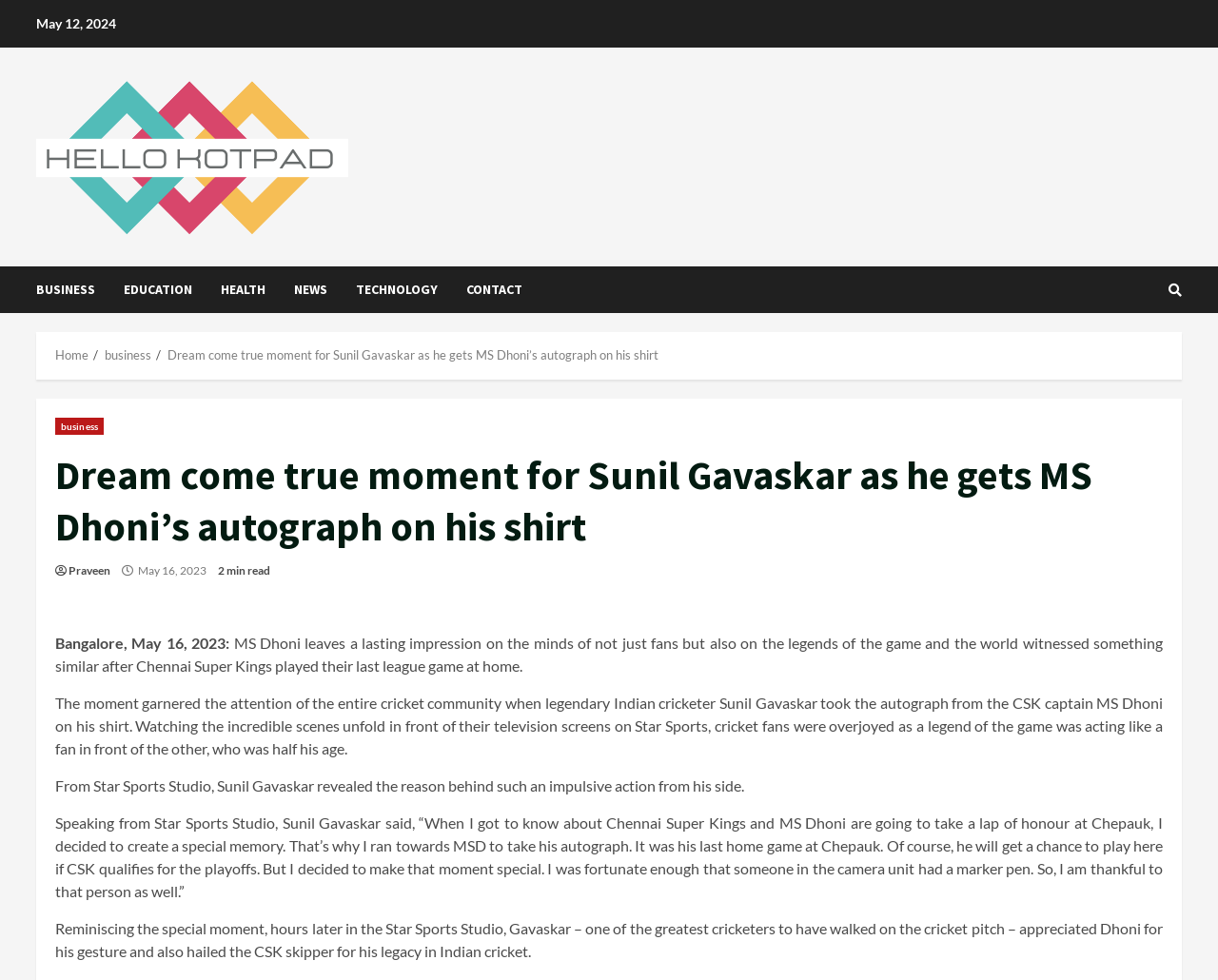Determine the bounding box for the described UI element: "alt="Hello Kotpad"".

[0.03, 0.149, 0.286, 0.167]